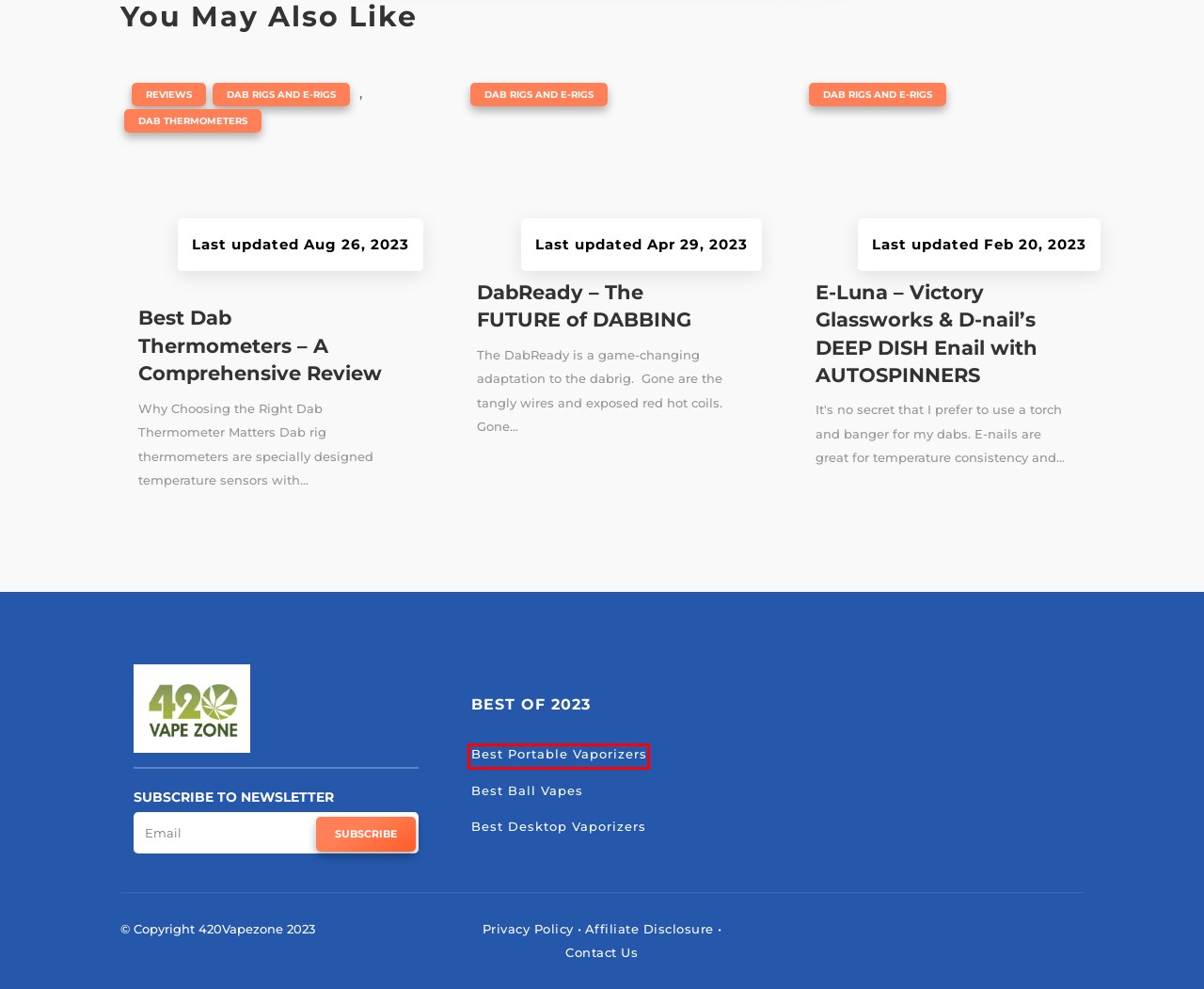Using the screenshot of a webpage with a red bounding box, pick the webpage description that most accurately represents the new webpage after the element inside the red box is clicked. Here are the candidates:
A. Best Portable Vaporizers 2024 - 420 VapeZone
B. Privacy Policy
C. Best Dab Thermometers - A Comprehensive Review - 420 VapeZone
D. Best Desktop Vaporizers of 2024
E. E-Luna - Victory Glassworks & D-nail's DEEP DISH Enail with AUTOSPINNERS
F. Disclosure
G. DabReady - The FUTURE of DABBING
H. Dab Rigs and E-Rigs - 420 VapeZone

A